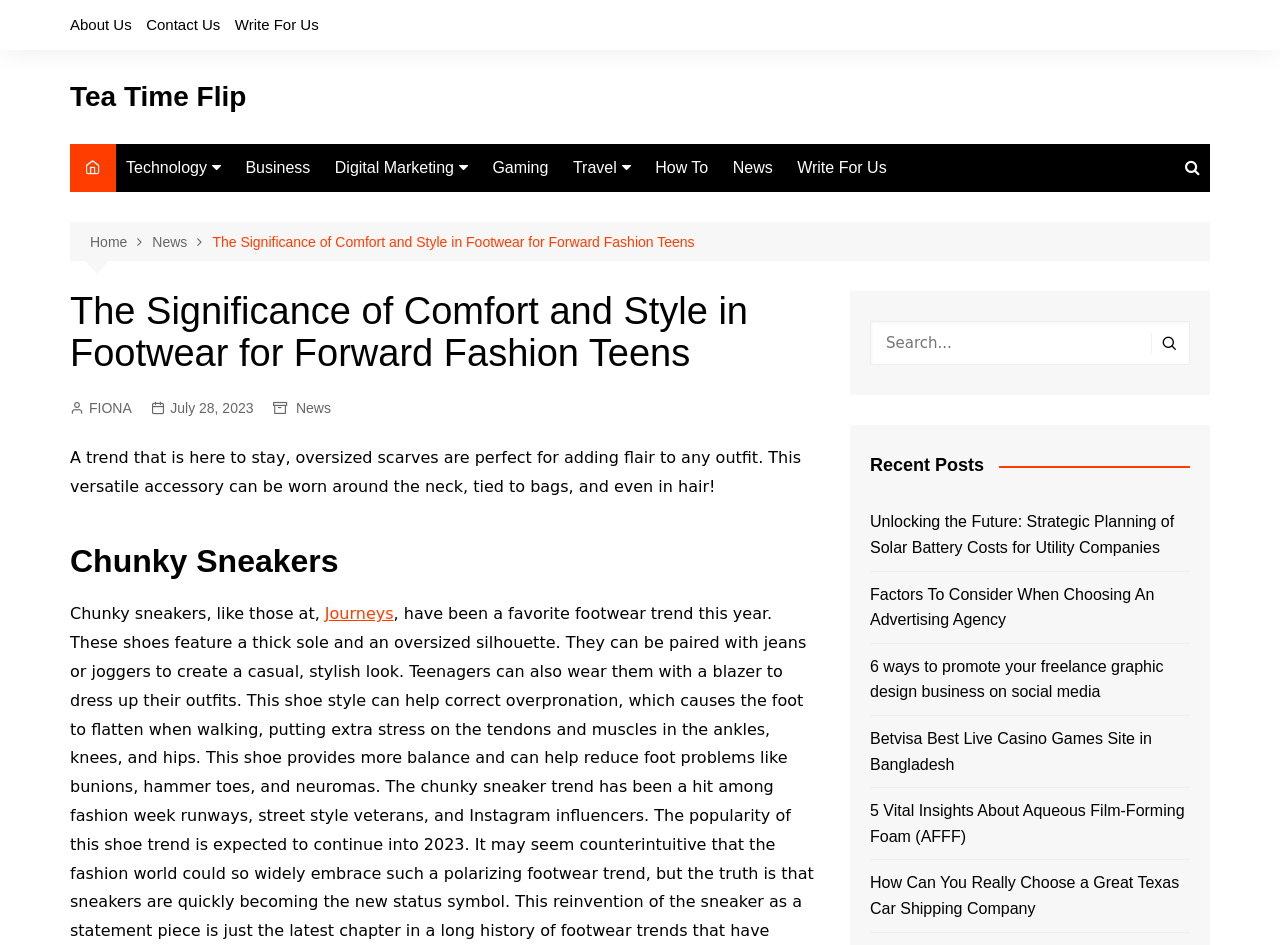What is the category of the link 'Hiking'?
Give a single word or phrase answer based on the content of the image.

Travel